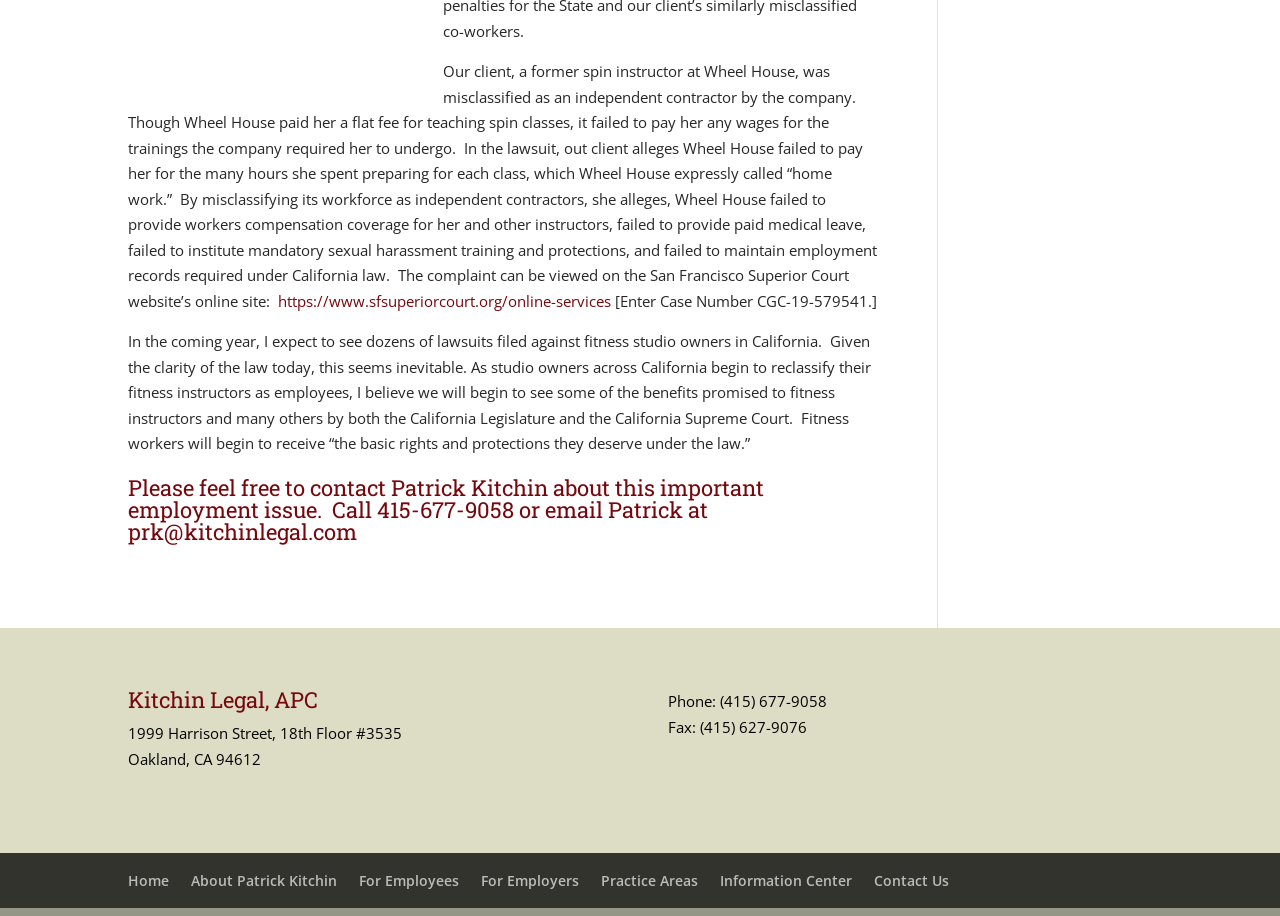Identify the bounding box coordinates for the element that needs to be clicked to fulfill this instruction: "View the lawsuit on the San Francisco Superior Court website". Provide the coordinates in the format of four float numbers between 0 and 1: [left, top, right, bottom].

[0.217, 0.317, 0.477, 0.339]